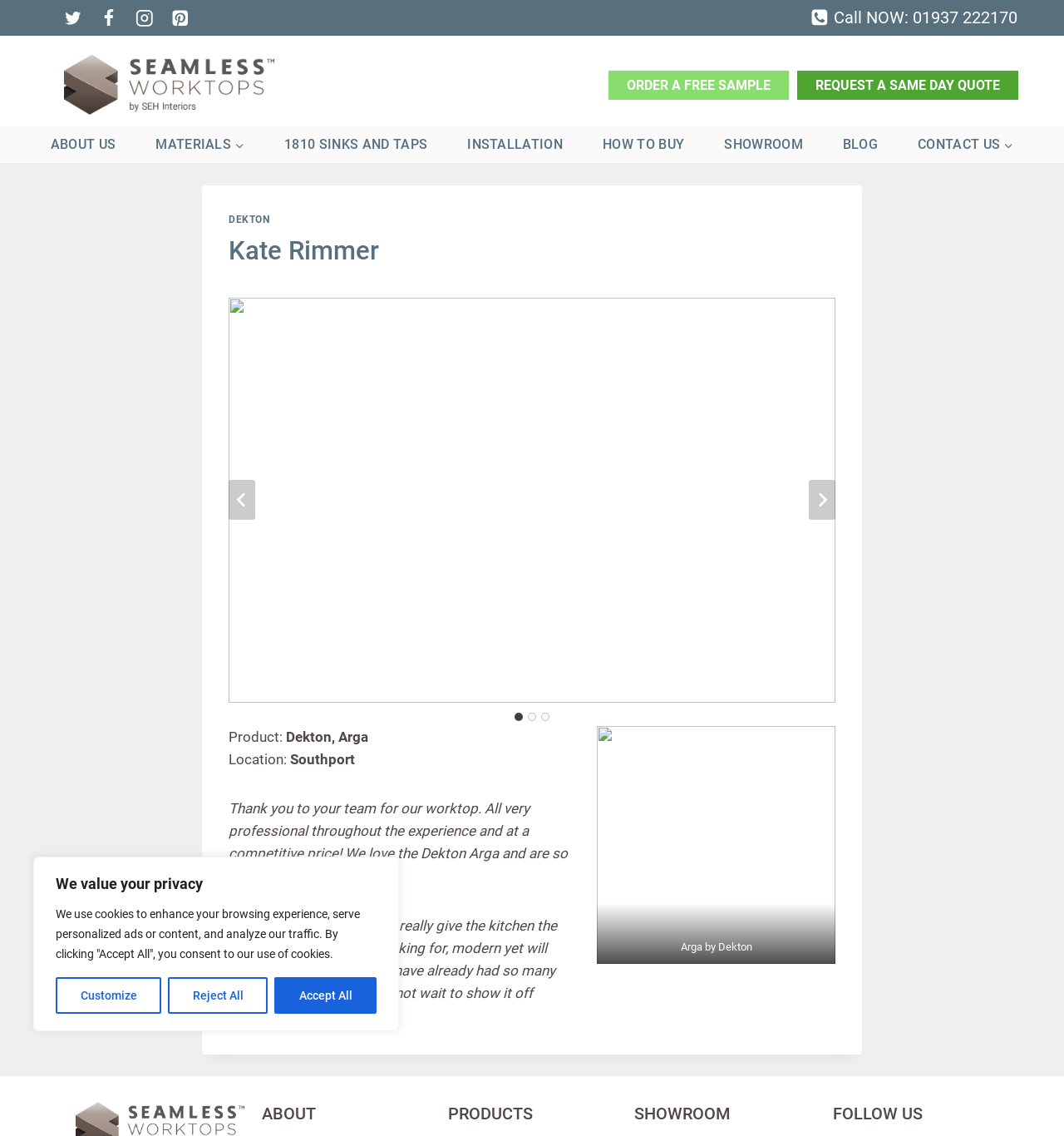Please specify the bounding box coordinates of the clickable region to carry out the following instruction: "Call the phone number". The coordinates should be four float numbers between 0 and 1, in the format [left, top, right, bottom].

[0.762, 0.004, 0.956, 0.027]